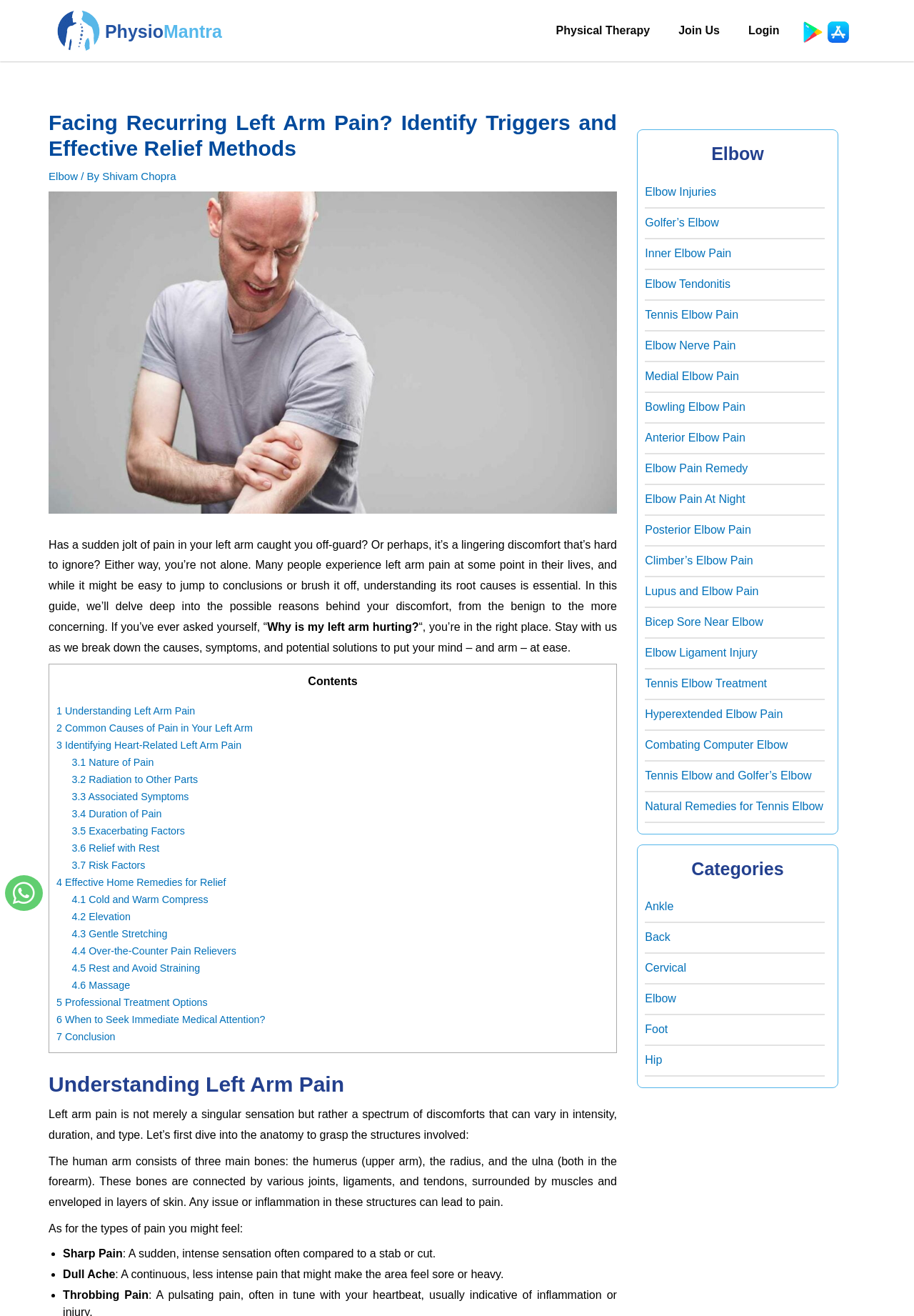Kindly determine the bounding box coordinates for the clickable area to achieve the given instruction: "Check the tide tables".

None